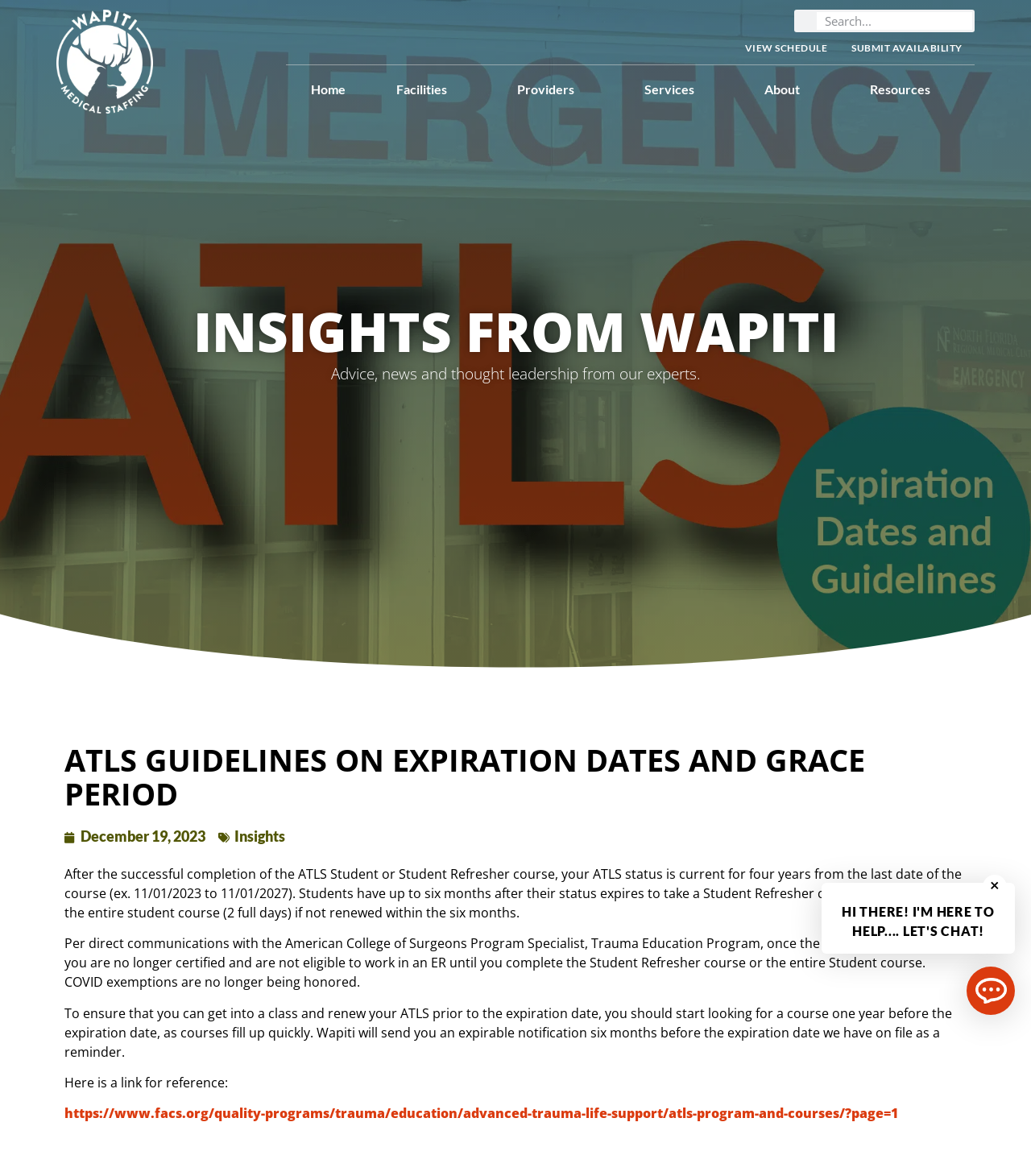Based on the image, please respond to the question with as much detail as possible:
What is the purpose of Wapiti sending an expirable notification?

According to the webpage, Wapiti will send you an expirable notification six months before the expiration date we have on file as a reminder.